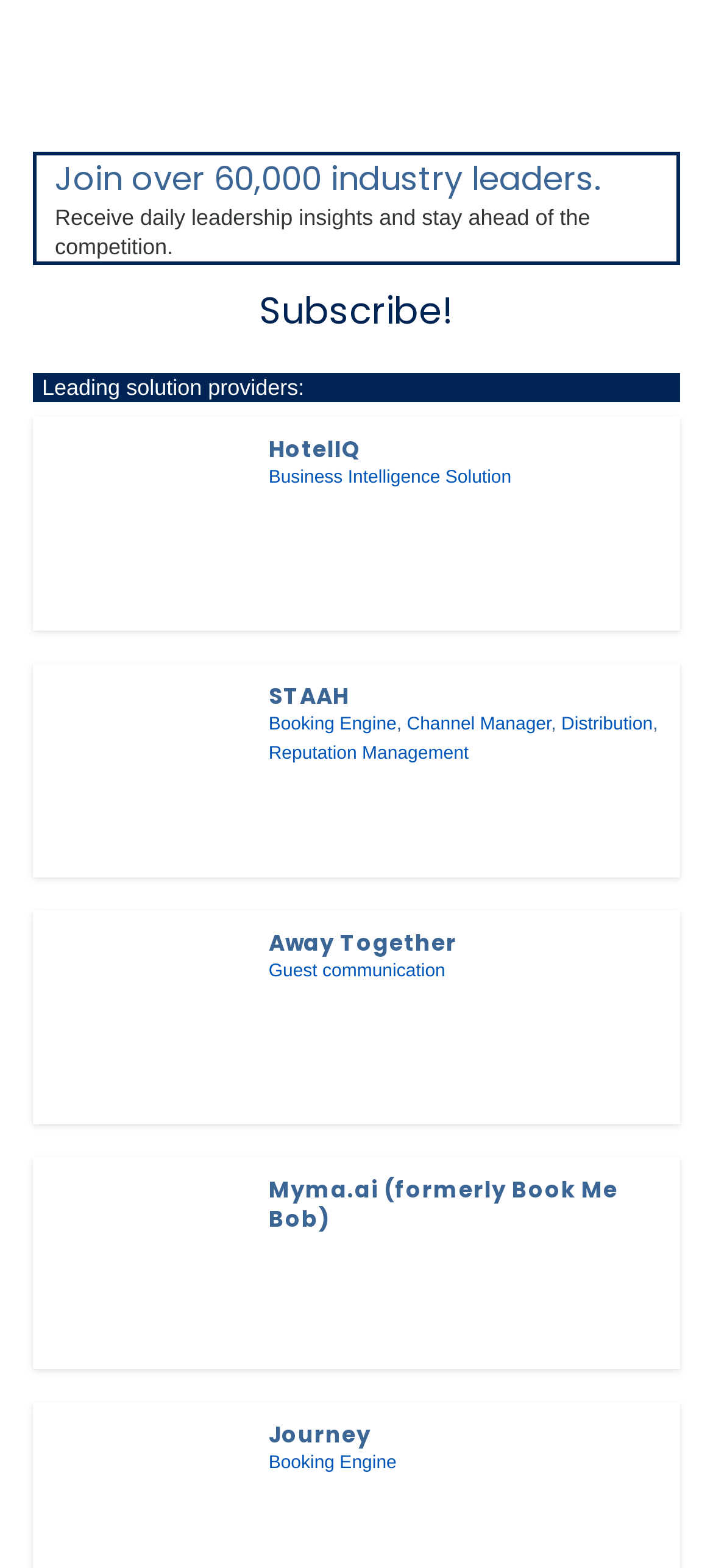Identify the bounding box coordinates for the region to click in order to carry out this instruction: "Visit the Leap news page". Provide the coordinates using four float numbers between 0 and 1, formatted as [left, top, right, bottom].

None